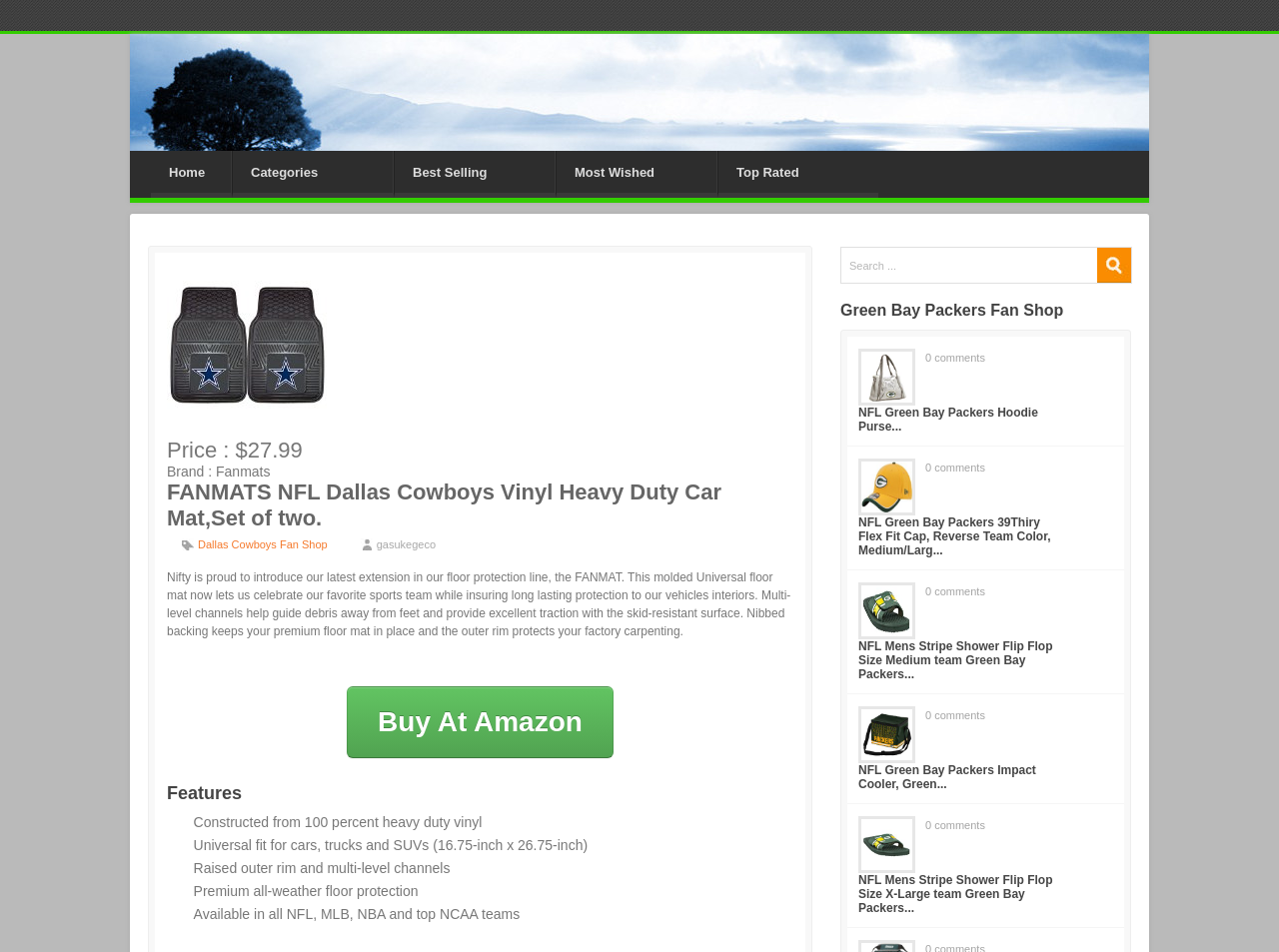Kindly respond to the following question with a single word or a brief phrase: 
How many teams are available for the car mat?

All NFL, MLB, NBA and top NCAA teams